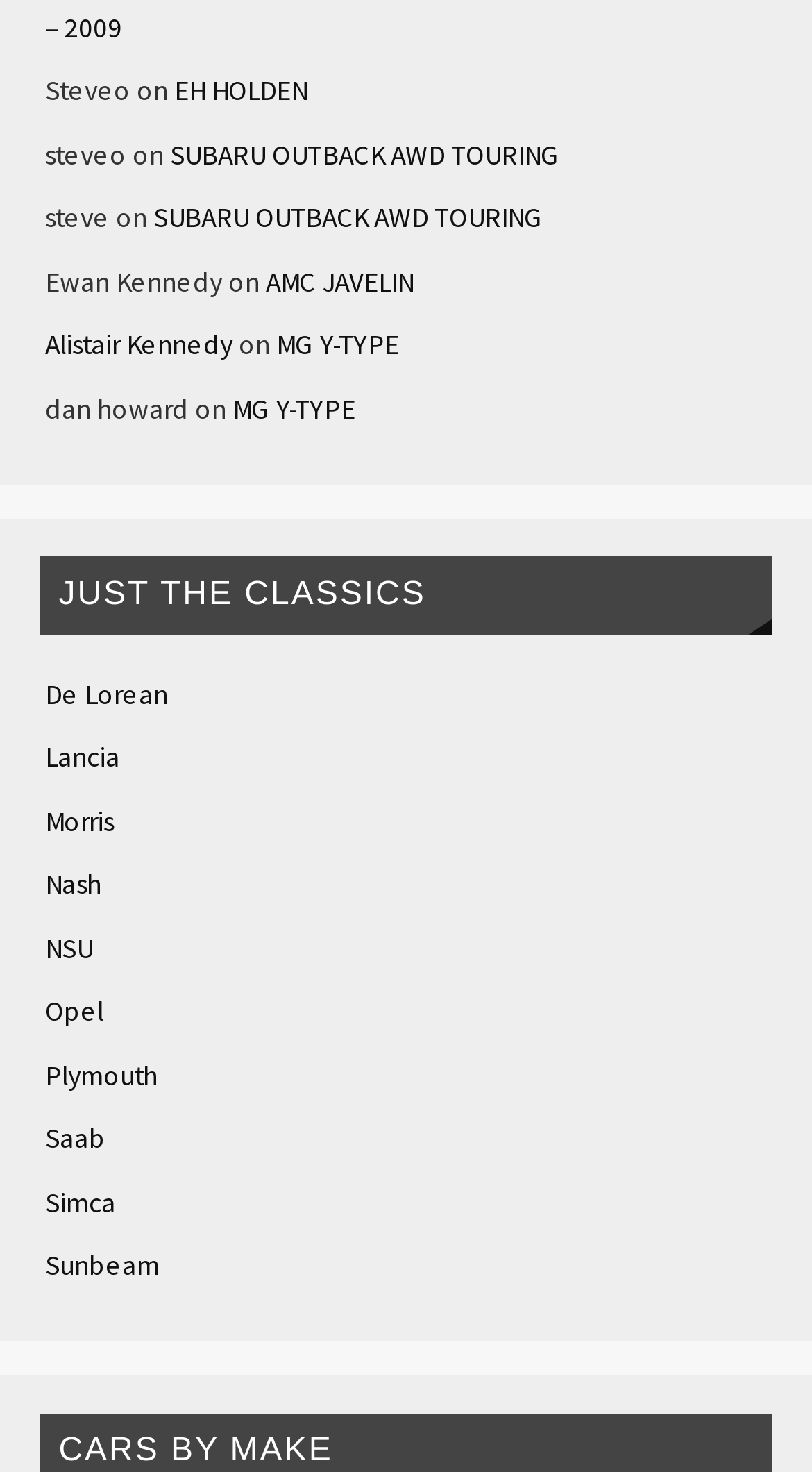Predict the bounding box coordinates for the UI element described as: "SUBARU OUTBACK AWD TOURING". The coordinates should be four float numbers between 0 and 1, presented as [left, top, right, bottom].

[0.209, 0.093, 0.689, 0.117]